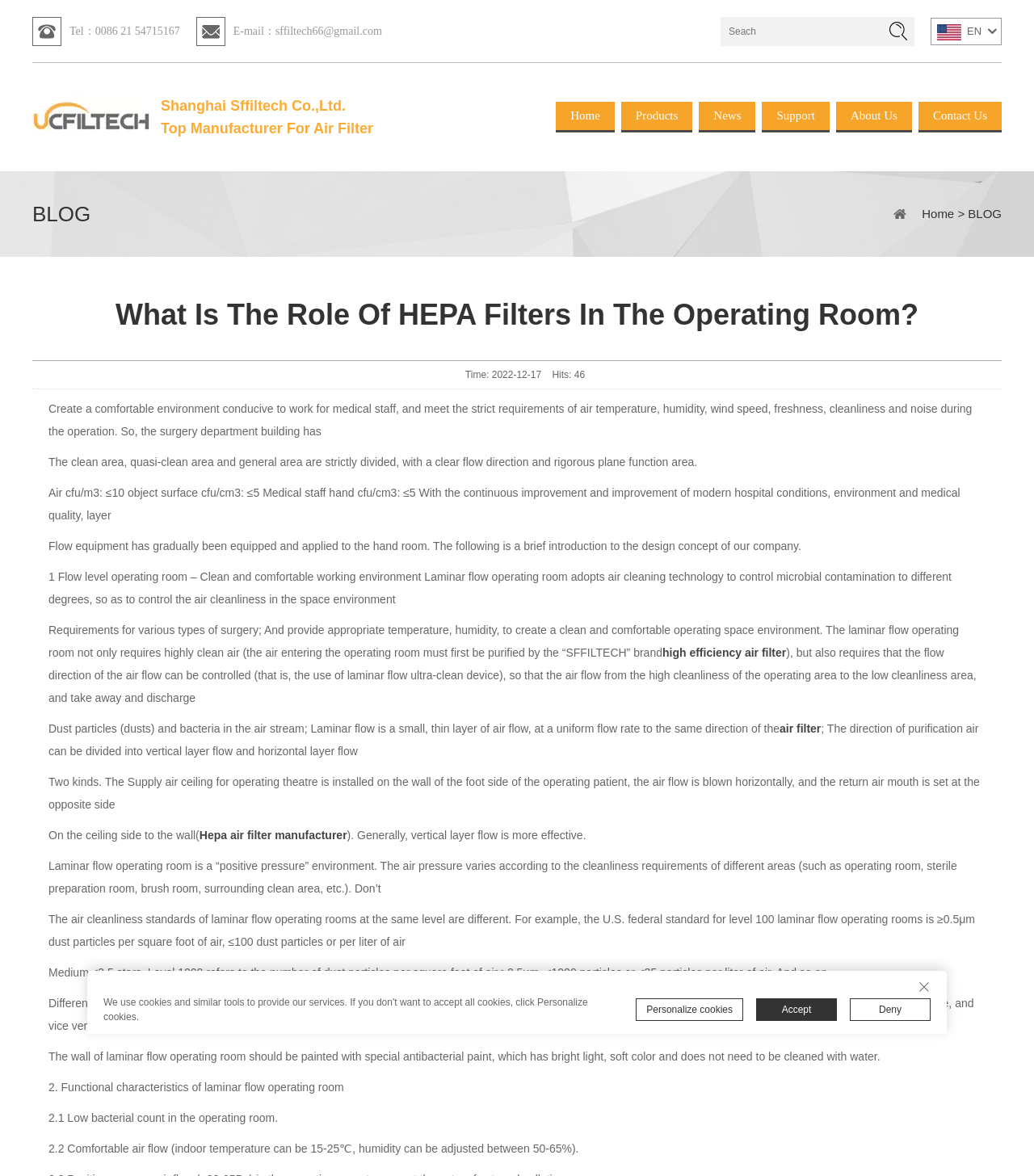Find and provide the bounding box coordinates for the UI element described with: "high efficiency air filter".

[0.641, 0.55, 0.76, 0.561]